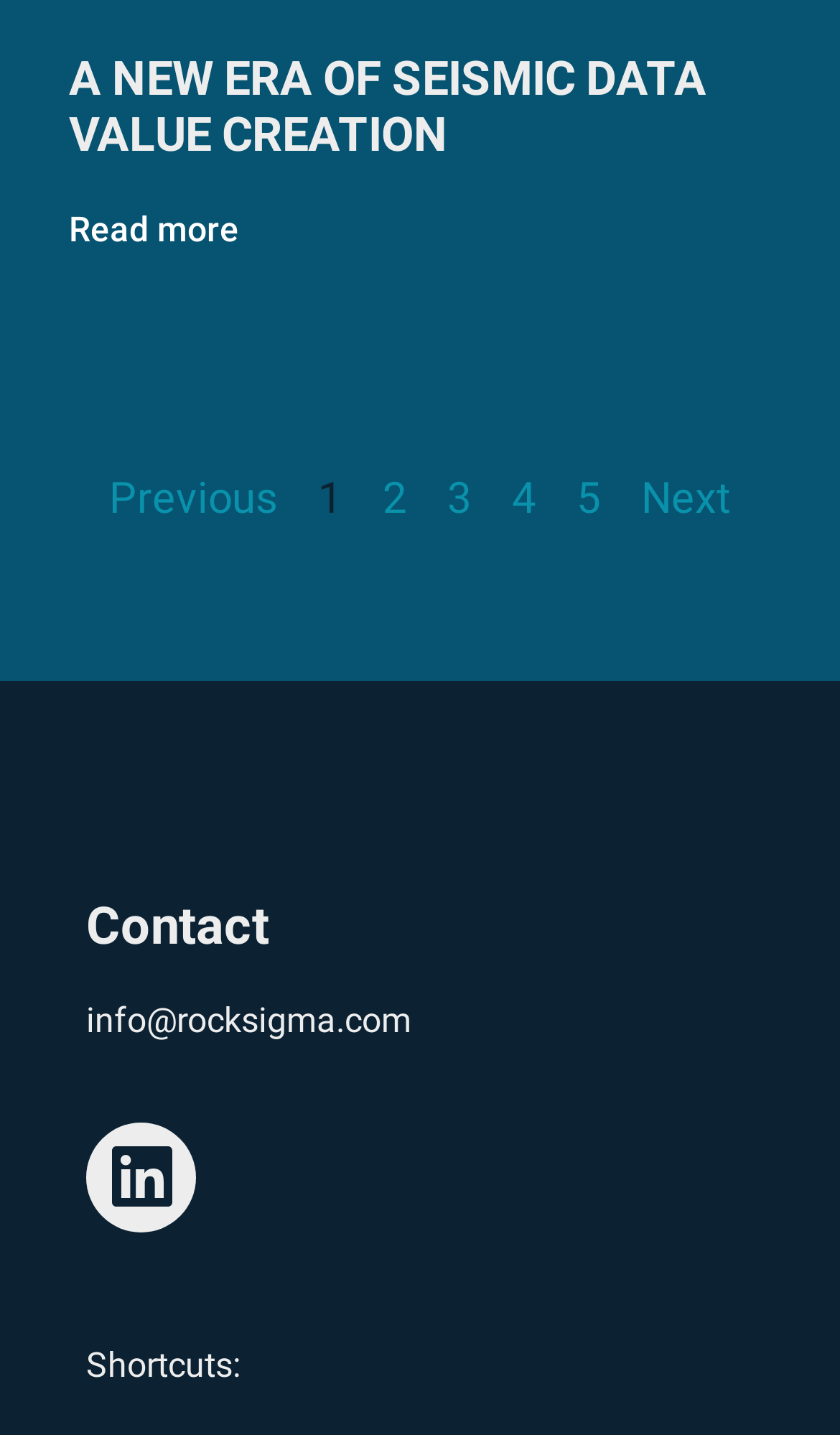Indicate the bounding box coordinates of the element that must be clicked to execute the instruction: "Contact via email". The coordinates should be given as four float numbers between 0 and 1, i.e., [left, top, right, bottom].

[0.103, 0.697, 0.49, 0.726]